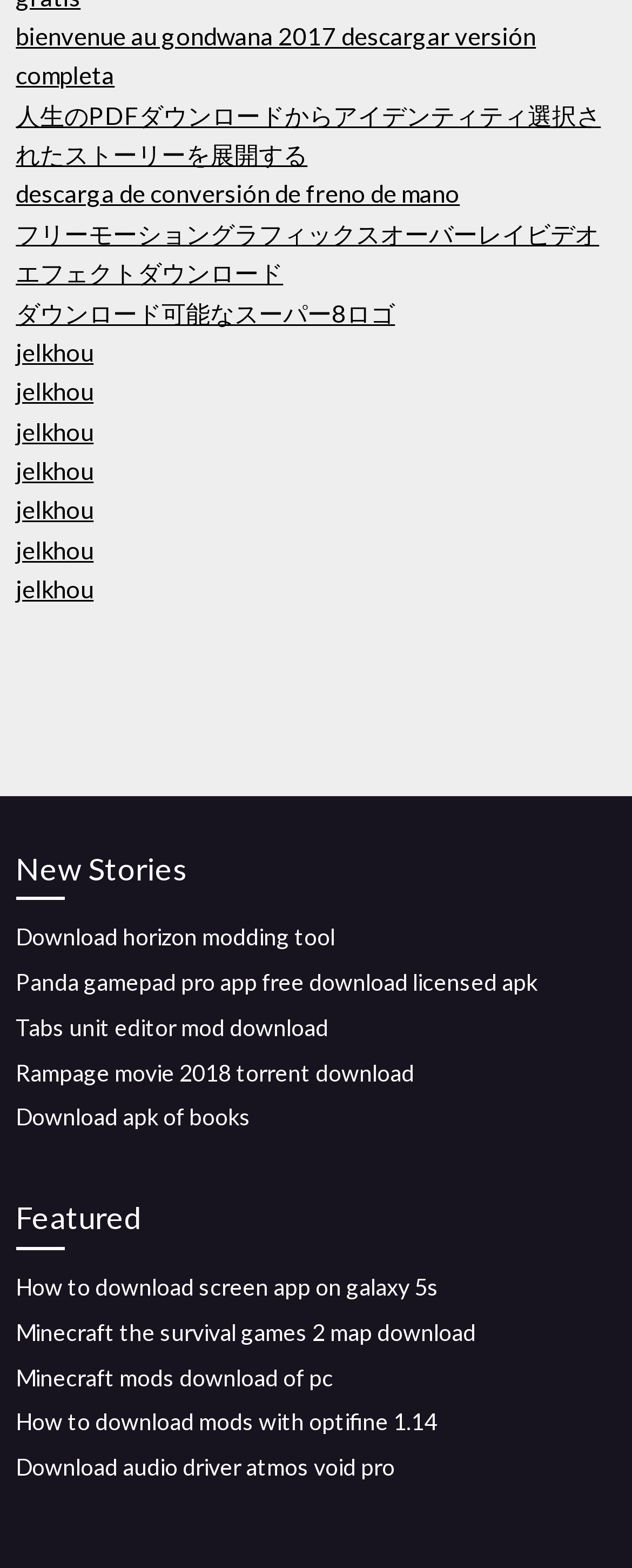Please find the bounding box coordinates of the element that you should click to achieve the following instruction: "Download Minecraft mods". The coordinates should be presented as four float numbers between 0 and 1: [left, top, right, bottom].

[0.025, 0.869, 0.528, 0.887]